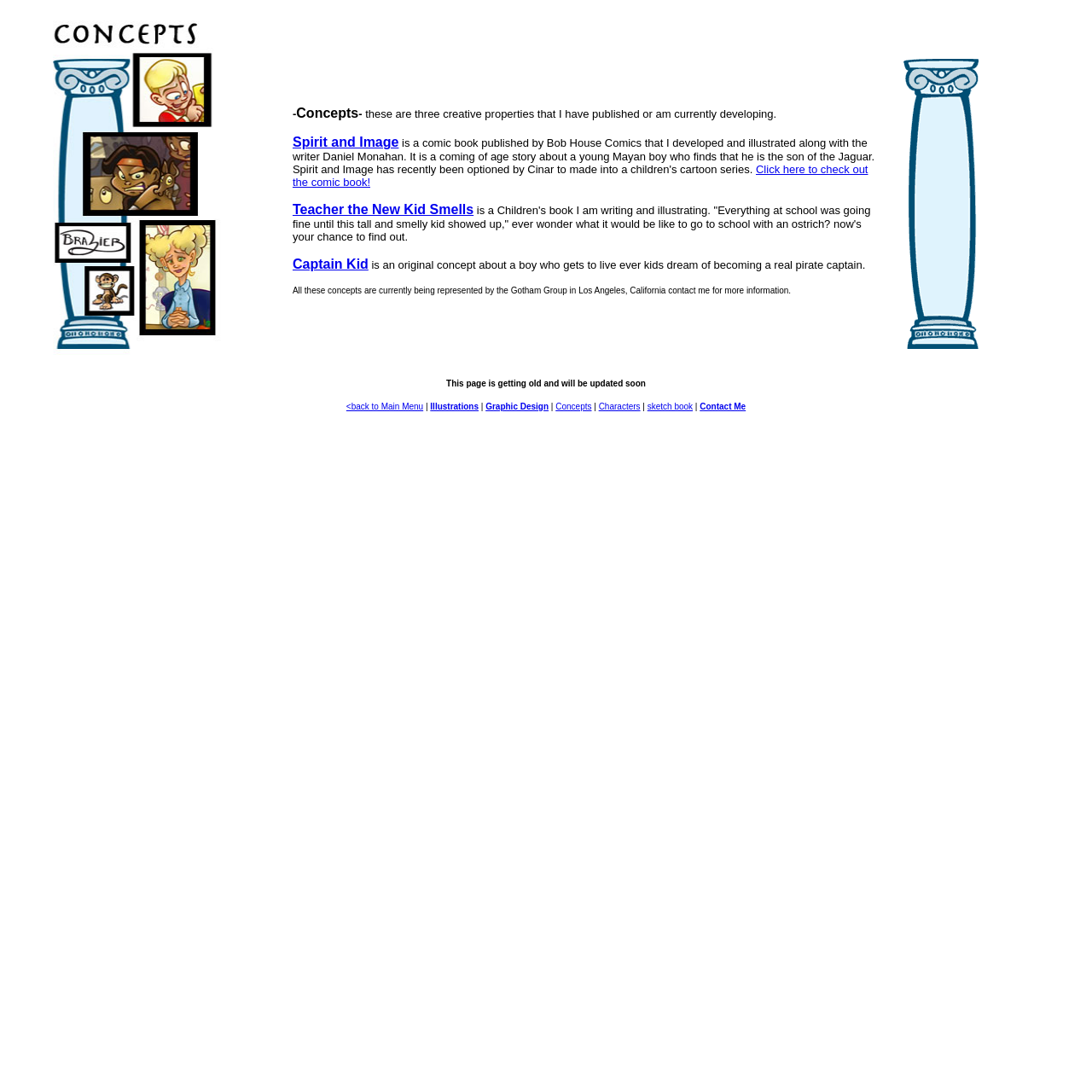What is the main topic of this webpage?
Please answer the question as detailed as possible.

Based on the content of the webpage, it appears to be showcasing the creative properties of the author, including comic books, children's books, and original concepts. The text describes each concept in detail, indicating that the main topic of this webpage is to present these creative properties.